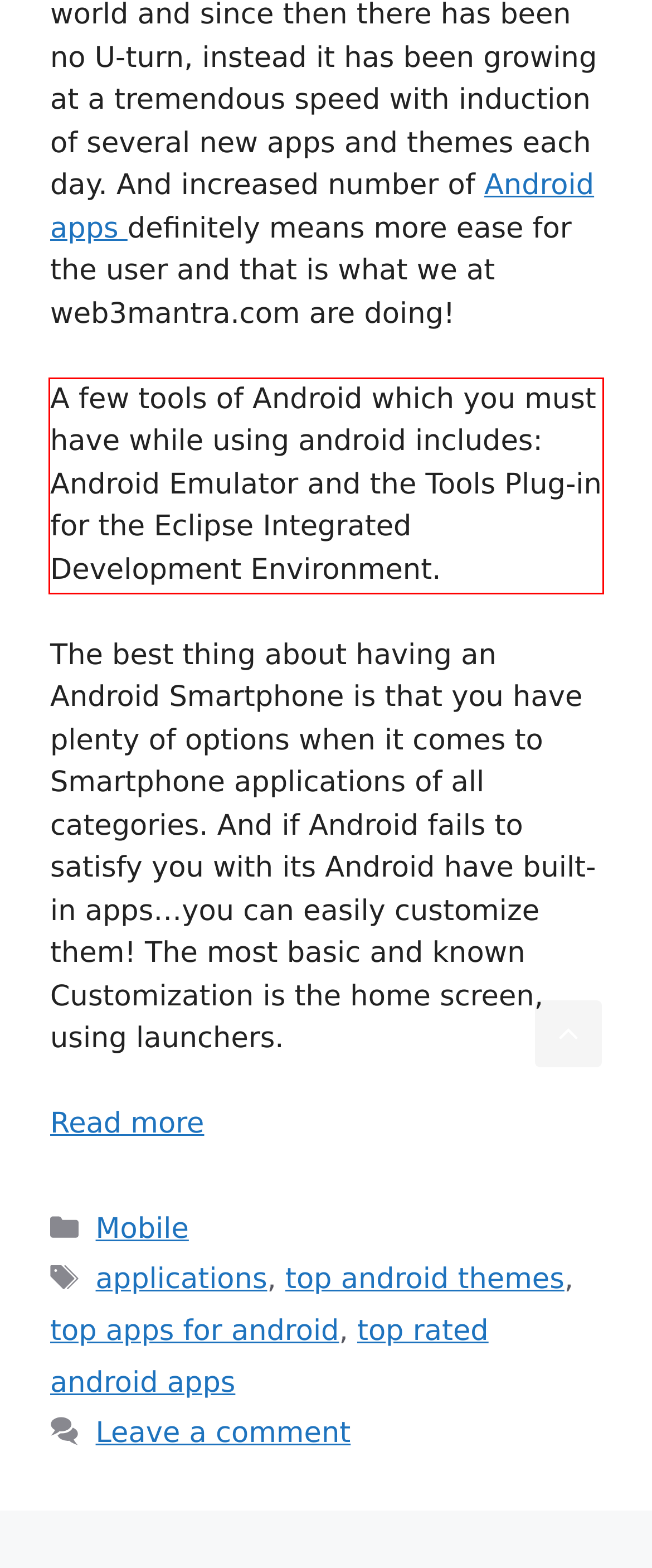You are looking at a screenshot of a webpage with a red rectangle bounding box. Use OCR to identify and extract the text content found inside this red bounding box.

A few tools of Android which you must have while using android includes: Android Emulator and the Tools Plug-in for the Eclipse Integrated Development Environment.